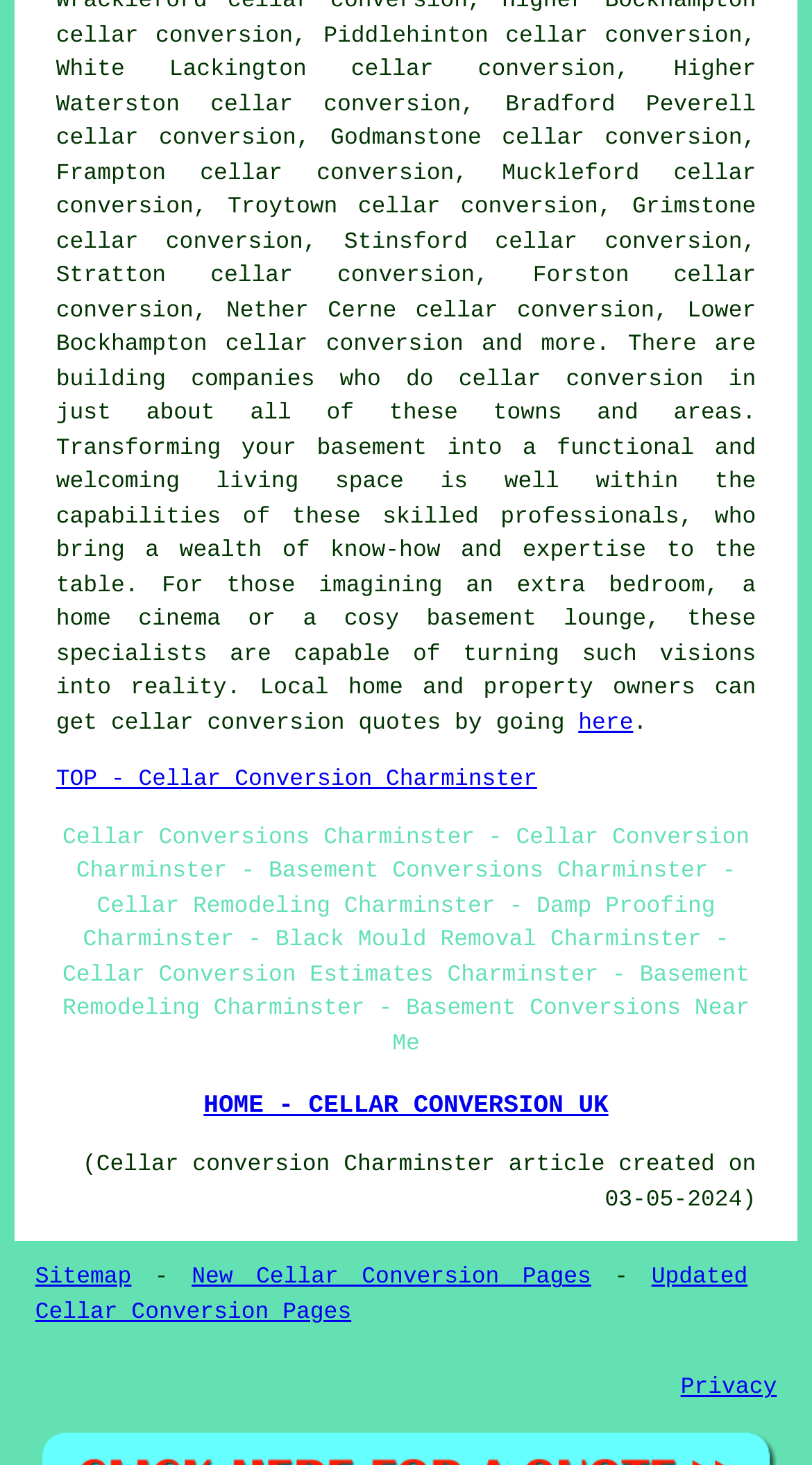Using the provided element description "New Cellar Conversion Pages", determine the bounding box coordinates of the UI element.

[0.236, 0.865, 0.728, 0.882]